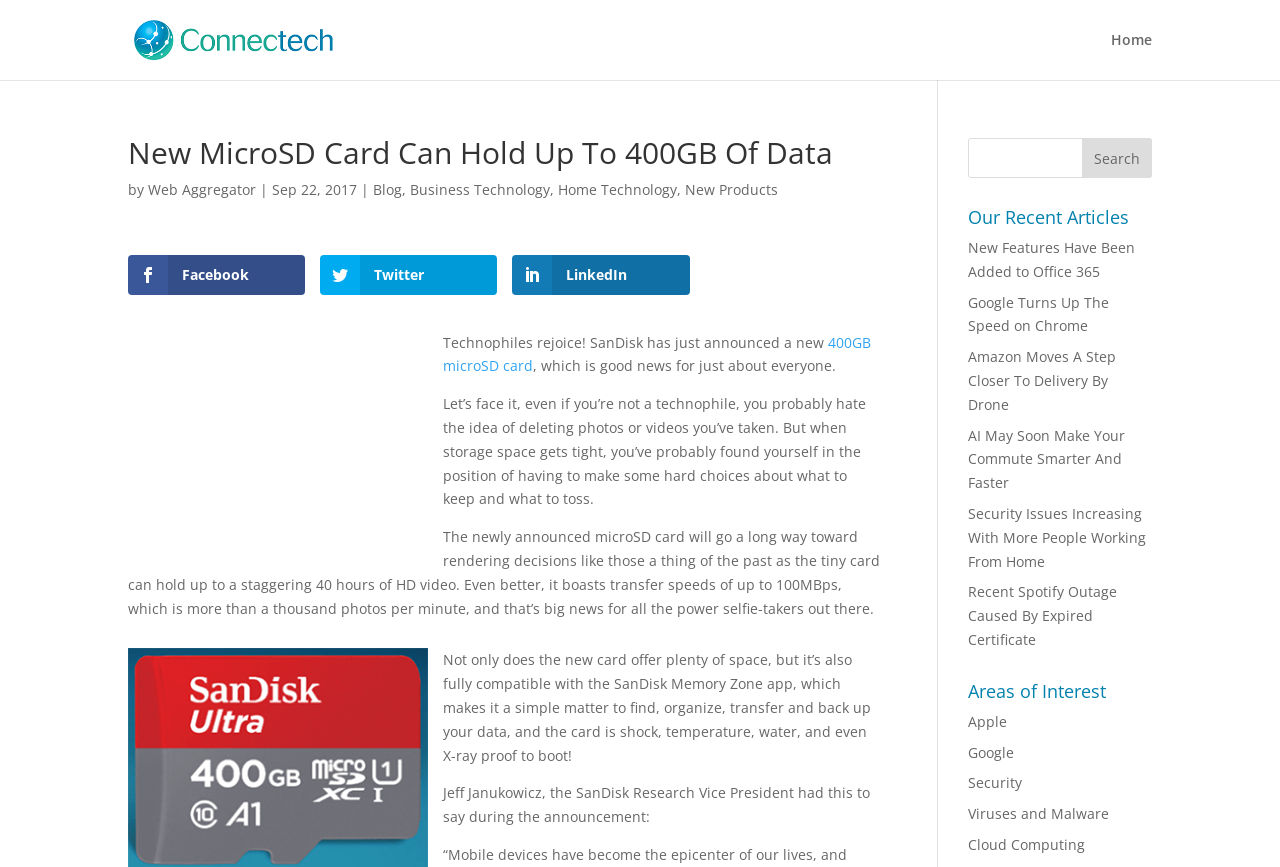Identify the bounding box coordinates of the section to be clicked to complete the task described by the following instruction: "Search for something". The coordinates should be four float numbers between 0 and 1, formatted as [left, top, right, bottom].

[0.756, 0.159, 0.9, 0.205]